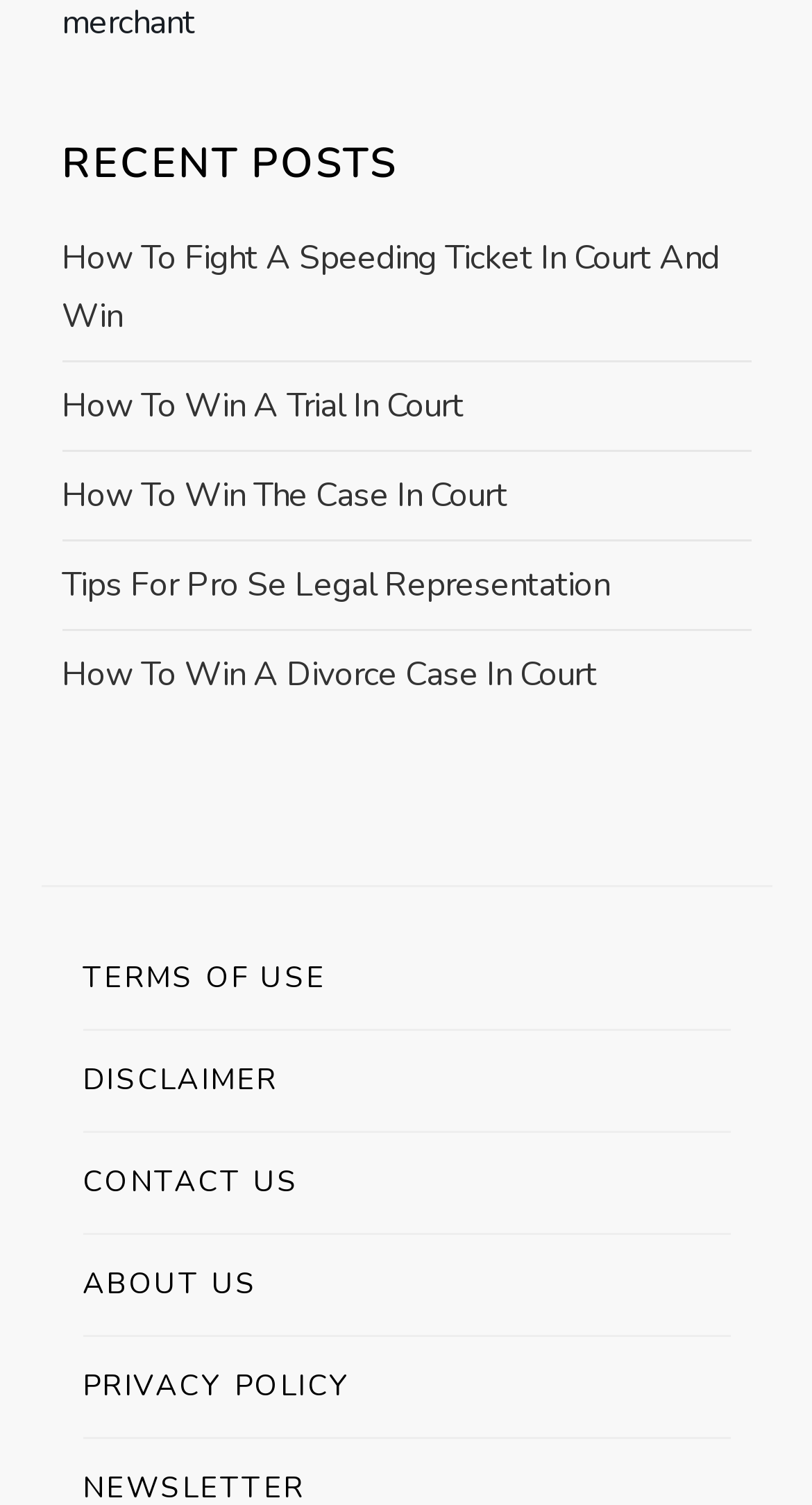What is the vertical position of 'TERMS OF USE' relative to 'RECENT POSTS'?
Based on the image, give a concise answer in the form of a single word or short phrase.

Below